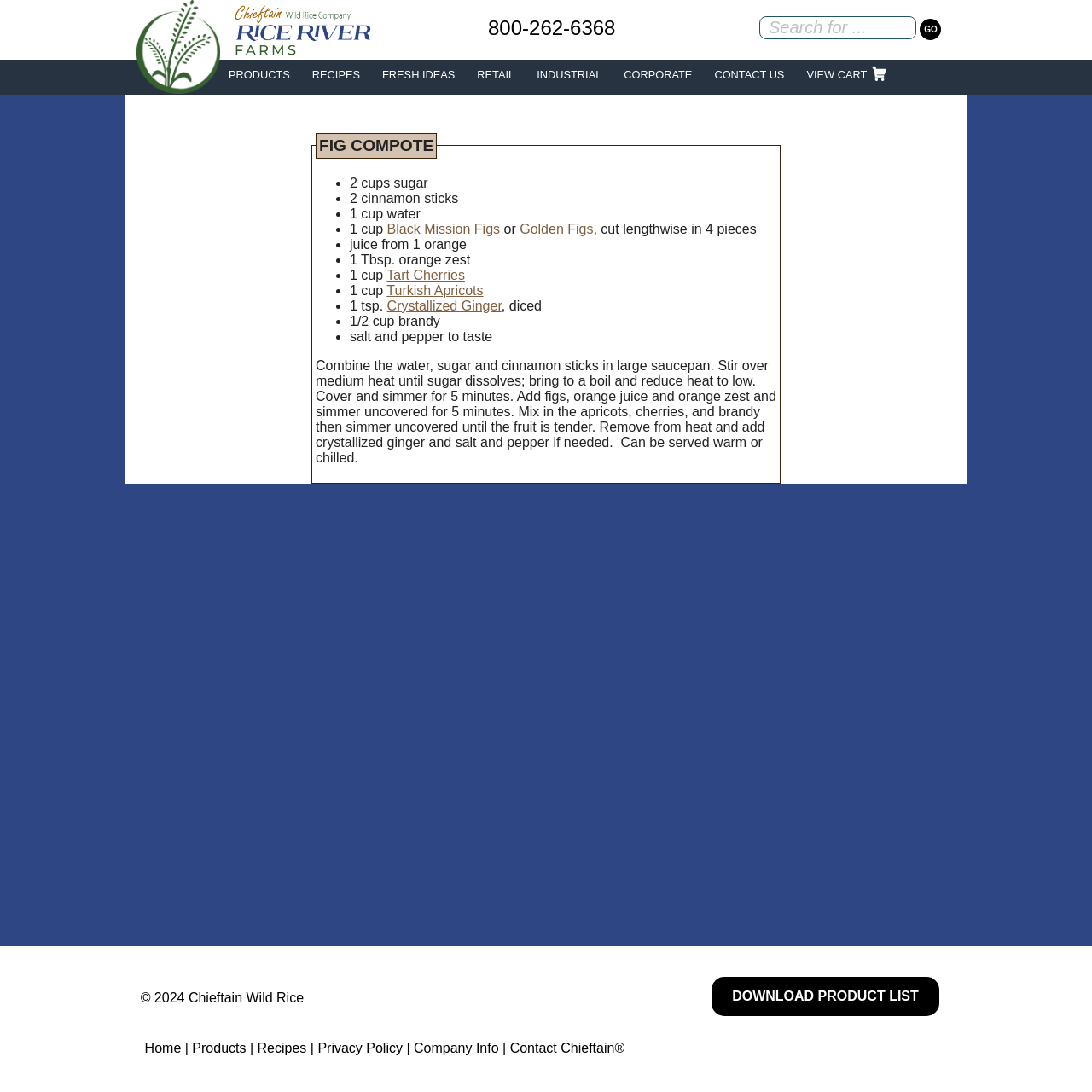Pinpoint the bounding box coordinates of the clickable area necessary to execute the following instruction: "Click the GO button". The coordinates should be given as four float numbers between 0 and 1, namely [left, top, right, bottom].

[0.843, 0.018, 0.862, 0.037]